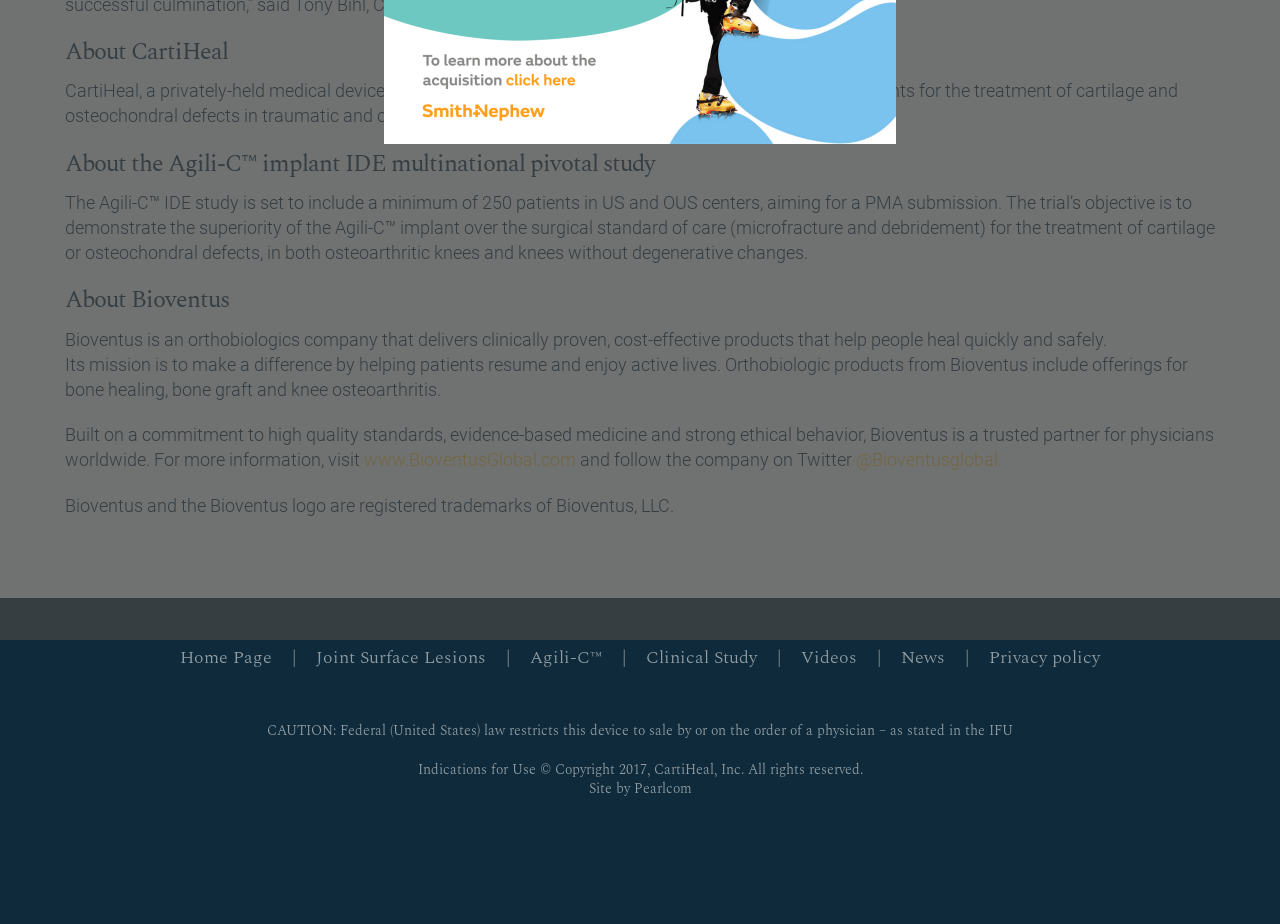From the given element description: "Privacy policy", find the bounding box for the UI element. Provide the coordinates as four float numbers between 0 and 1, in the order [left, top, right, bottom].

[0.773, 0.698, 0.859, 0.725]